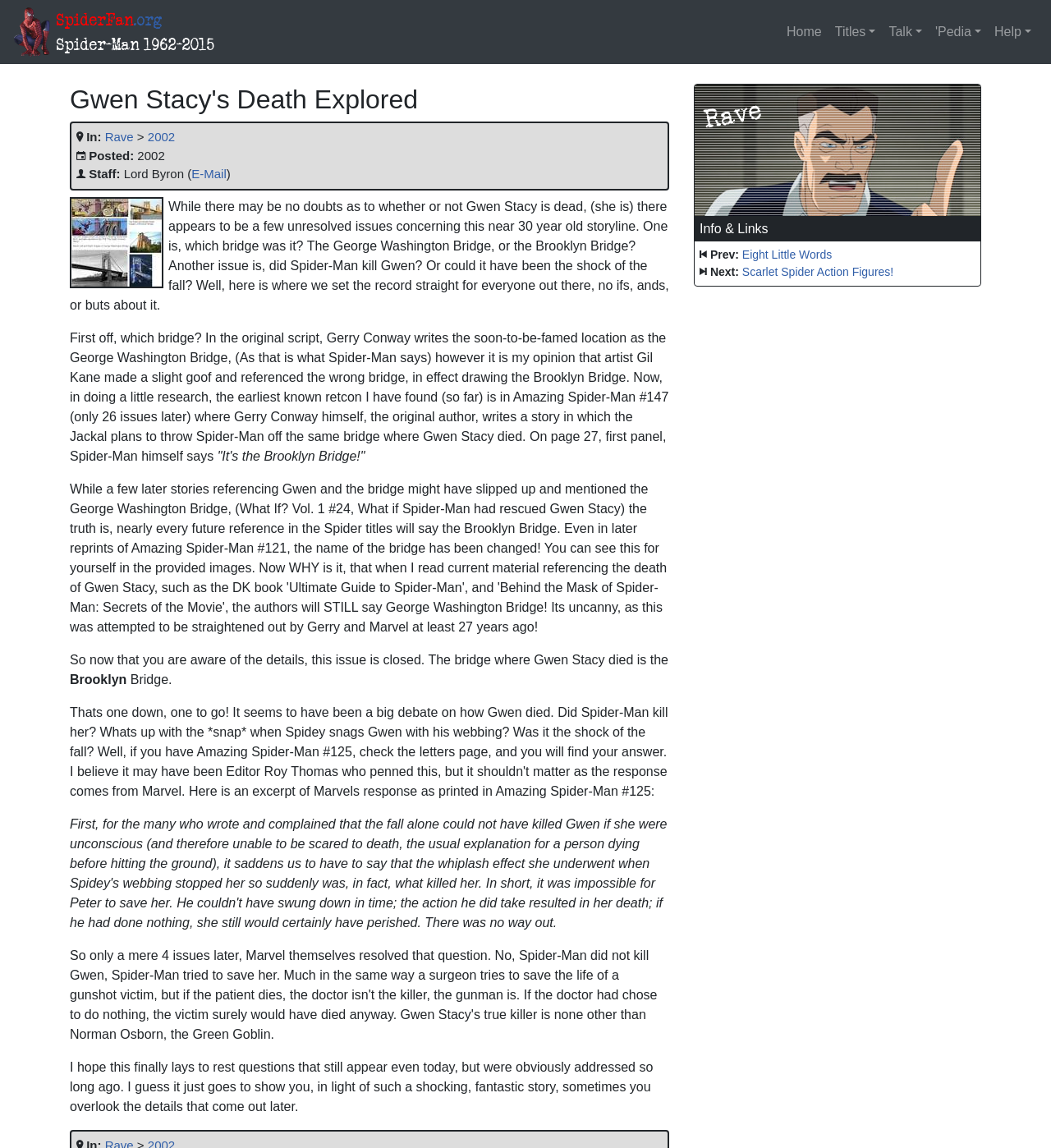Pinpoint the bounding box coordinates of the element to be clicked to execute the instruction: "Click the 'Home' link".

[0.742, 0.014, 0.788, 0.042]